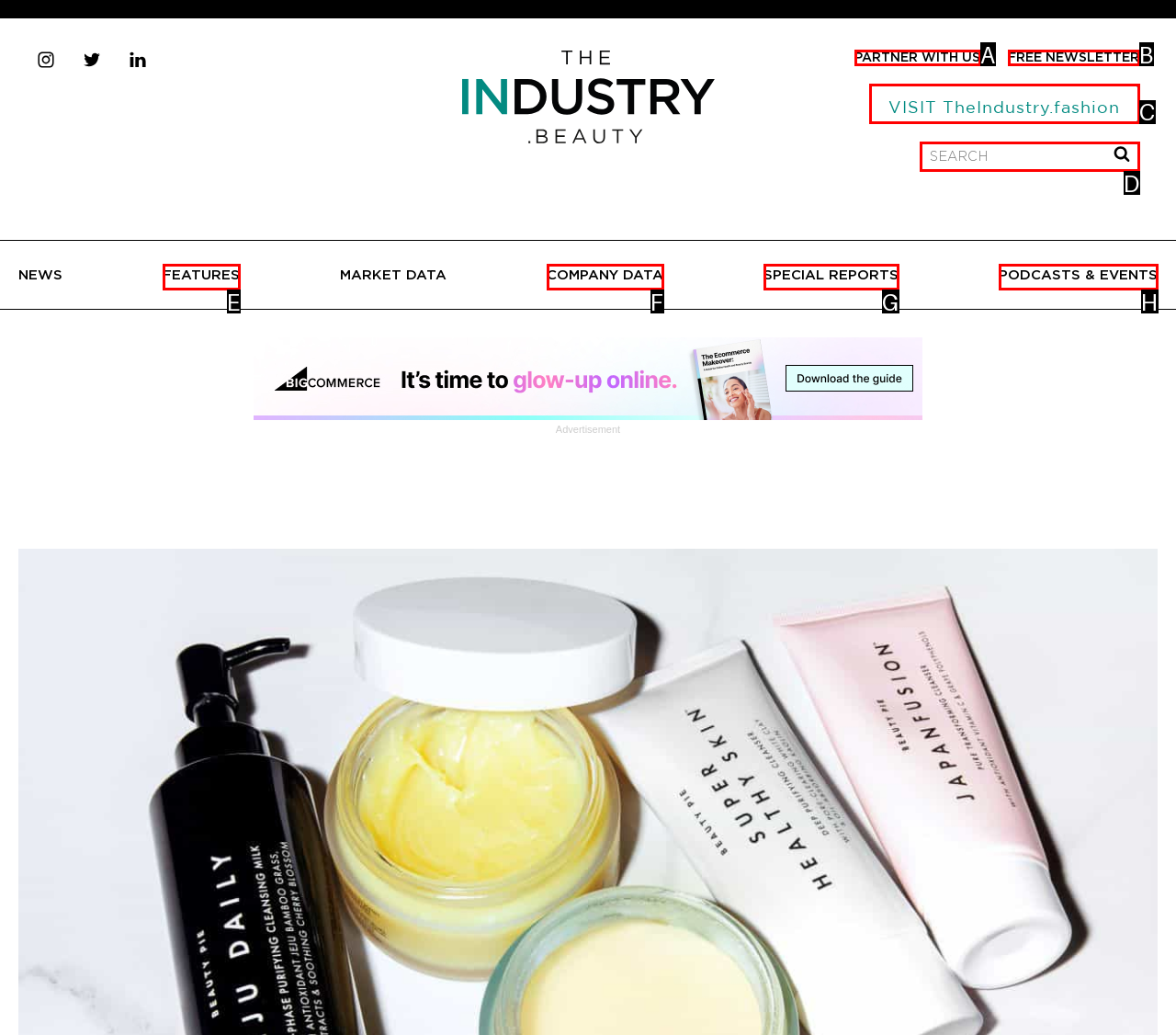Tell me which one HTML element best matches the description: Features Answer with the option's letter from the given choices directly.

E